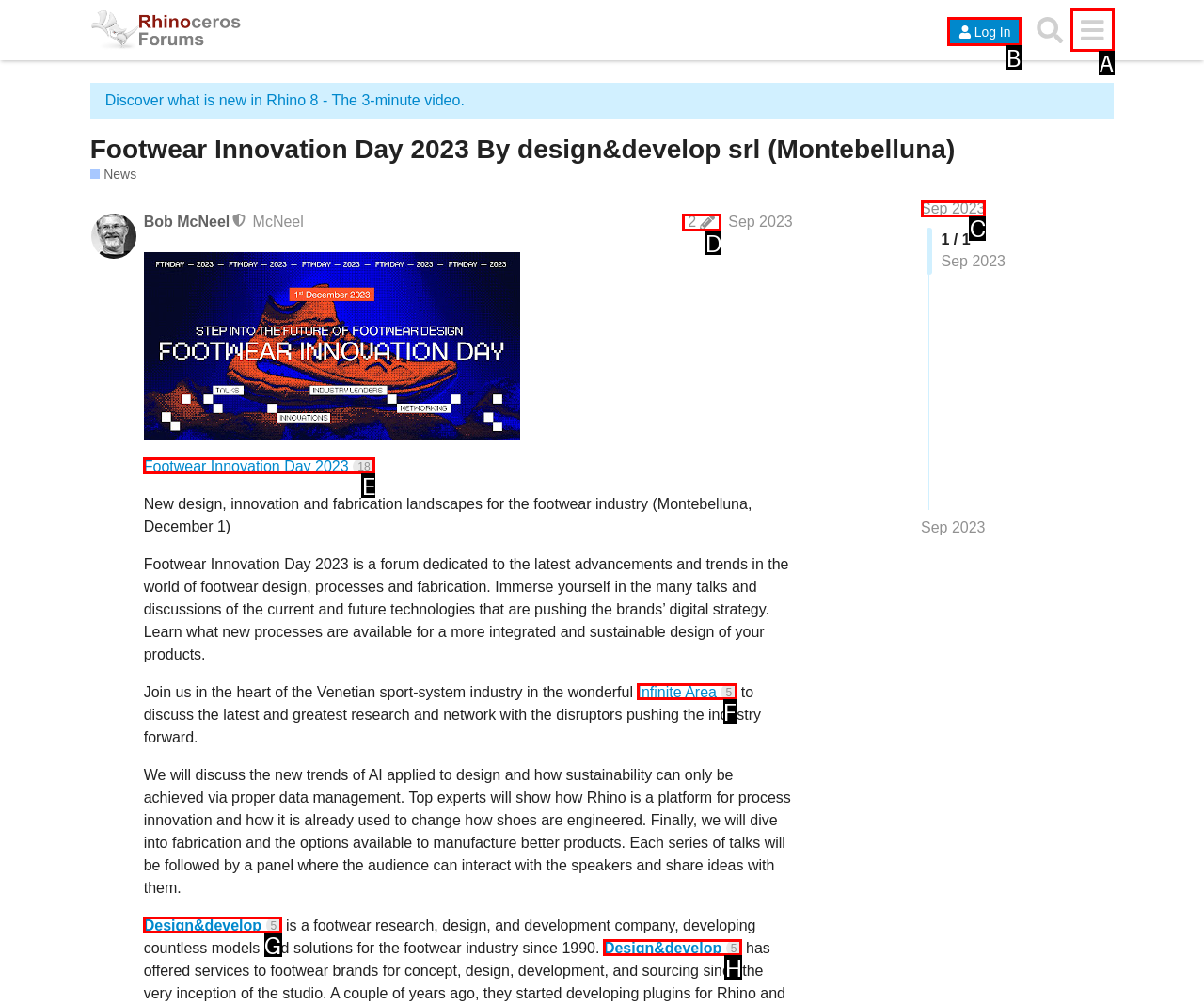Choose the HTML element that should be clicked to achieve this task: learn more about the 'EDITORS CHOICE' section
Respond with the letter of the correct choice.

None